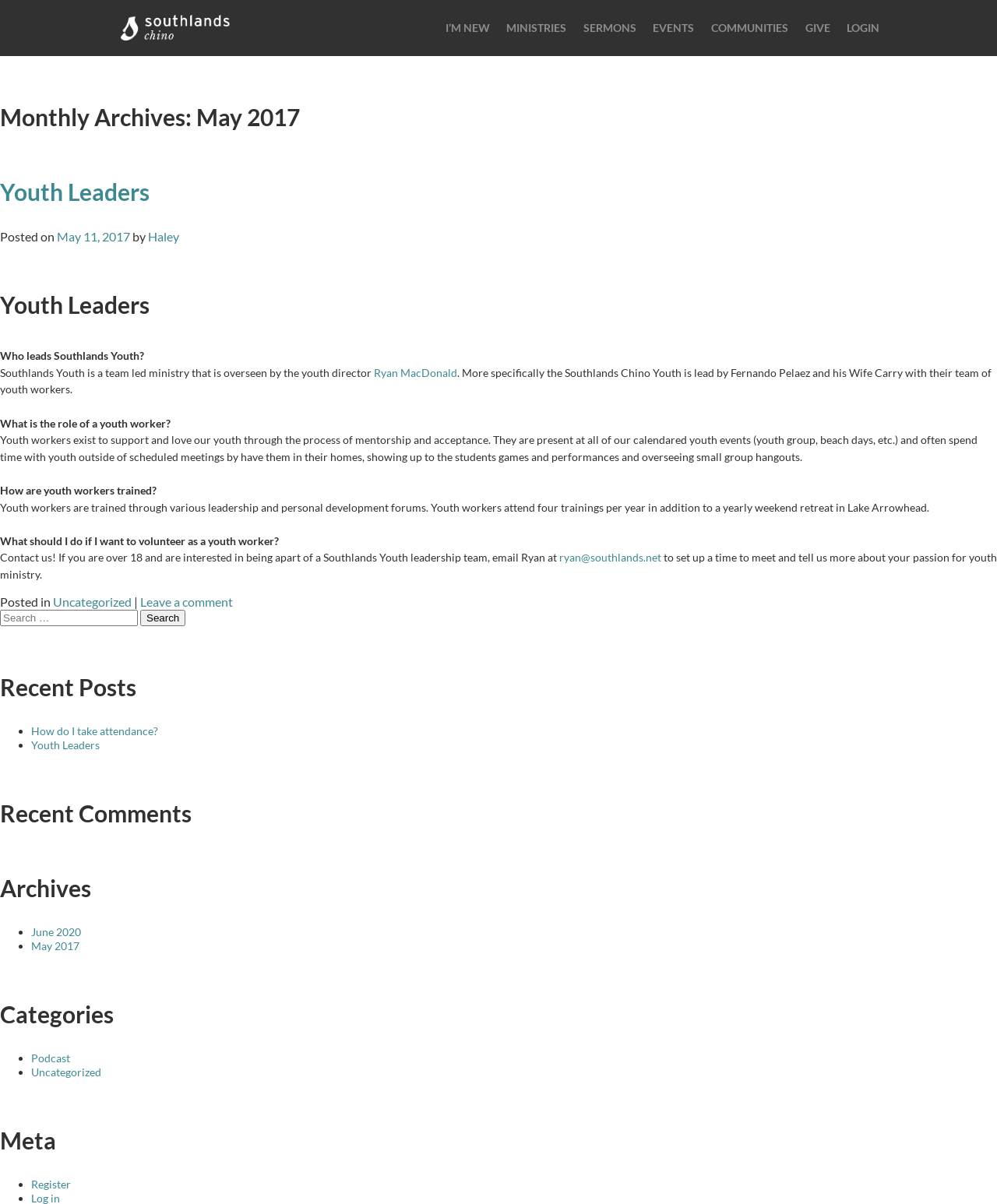Provide an in-depth caption for the elements present on the webpage.

The webpage is about Southlands Chino, a church or religious organization, and it appears to be a blog or news page. At the top, there are nine links in a row, including "I'M NEW", "MINISTRIES", "SERMONS", "EVENTS", "COMMUNITIES", "GIVE", and "LOGIN". Below these links, there is a main section with a header that reads "Monthly Archives: May 2017".

The main content of the page is an article about Youth Leaders, which includes several headings and paragraphs of text. The article discusses the role of youth workers, how they are trained, and what they do. There are also links to related pages, such as a contact email for those interested in volunteering as youth workers.

To the right of the main content, there is a sidebar with several sections, including "Recent Posts", "Recent Comments", "Archives", "Categories", and "Meta". Each of these sections contains a list of links to other pages or articles.

At the bottom of the page, there is a footer section with a link to "Uncategorized" and a "Leave a comment" link. There is also a search bar with a "Search" button.

Overall, the webpage appears to be a blog or news page for Southlands Chino, with a focus on youth ministry and leadership.